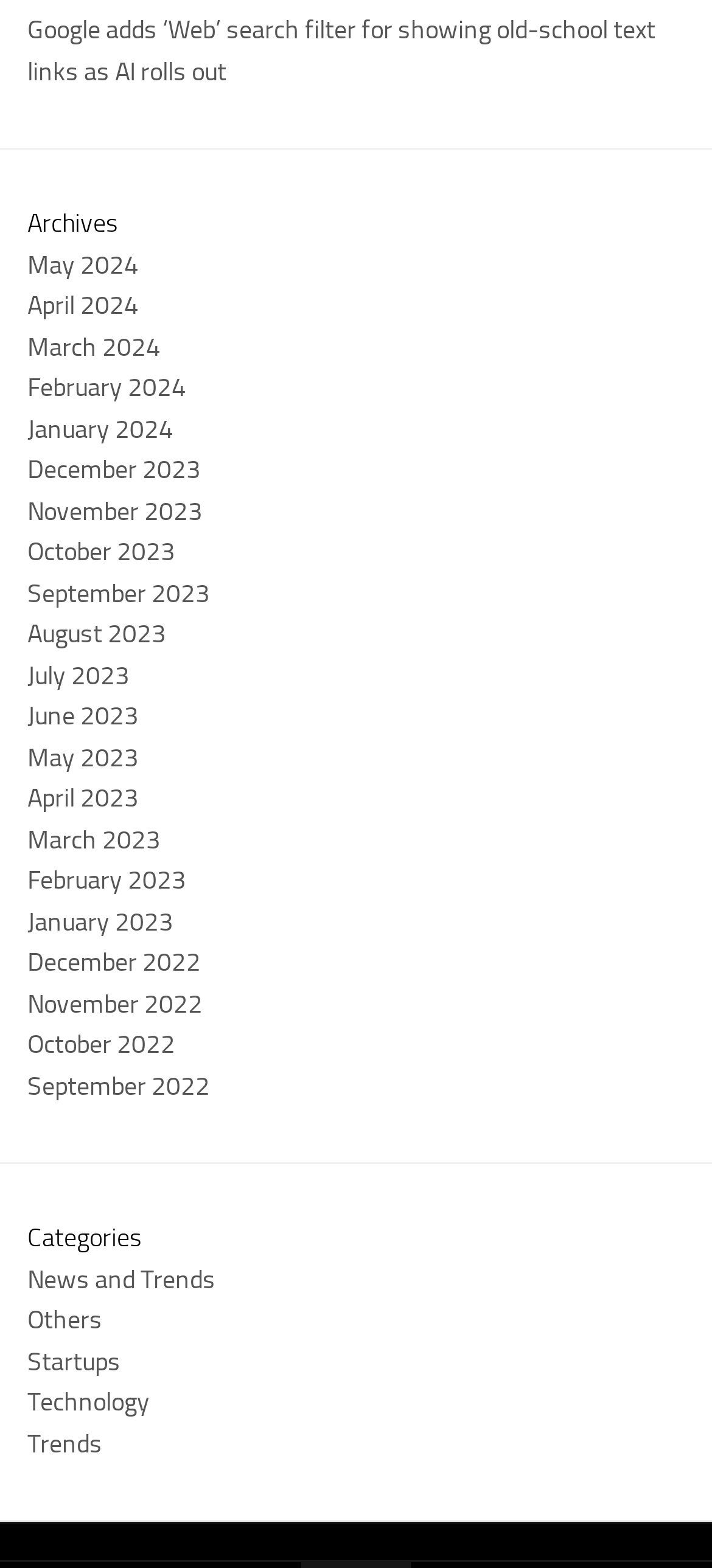Find the bounding box coordinates for the area that should be clicked to accomplish the instruction: "Explore news from January 2023".

[0.038, 0.578, 0.244, 0.598]